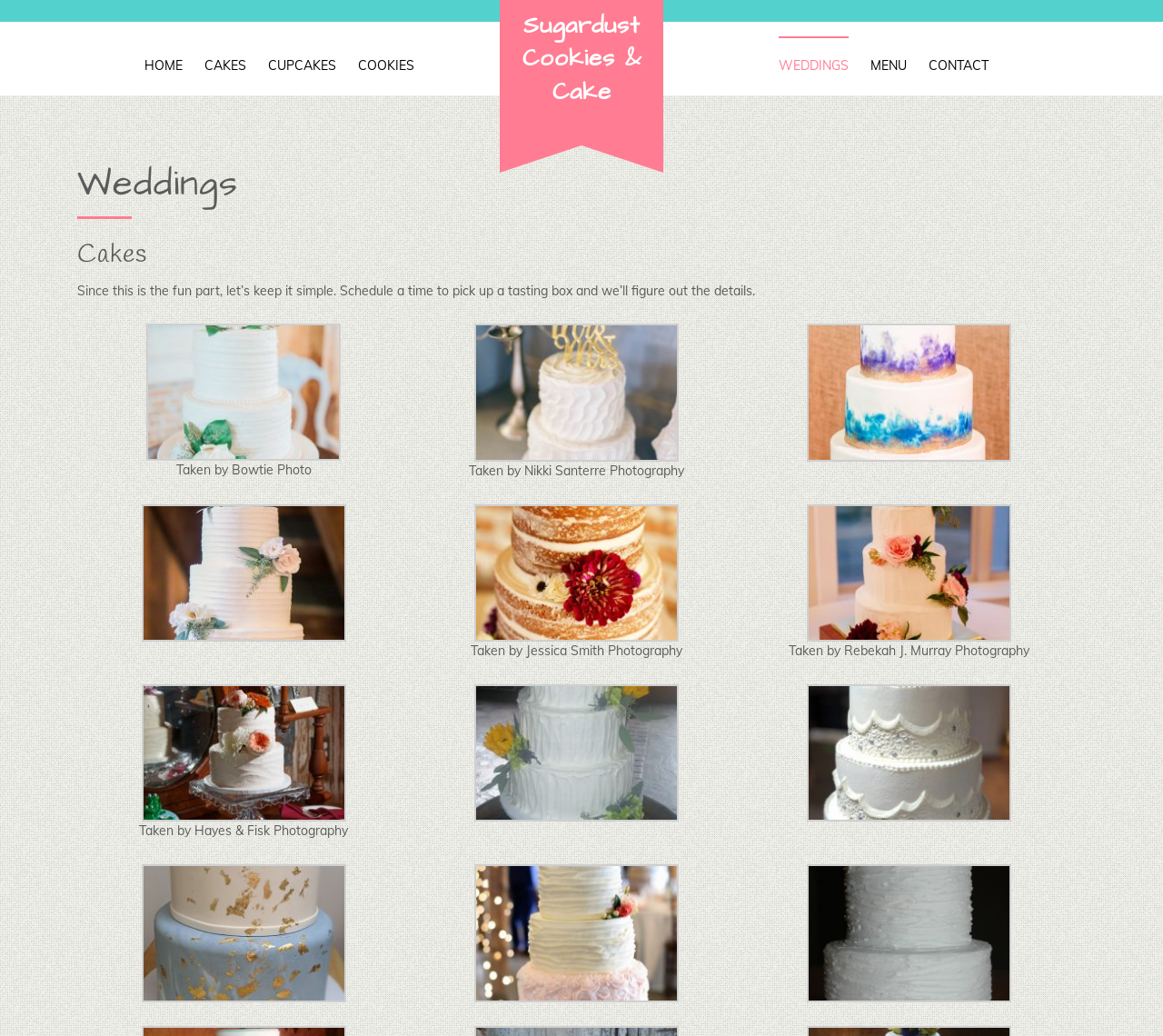Locate the bounding box coordinates of the element's region that should be clicked to carry out the following instruction: "Click CONTACT". The coordinates need to be four float numbers between 0 and 1, i.e., [left, top, right, bottom].

[0.798, 0.035, 0.85, 0.092]